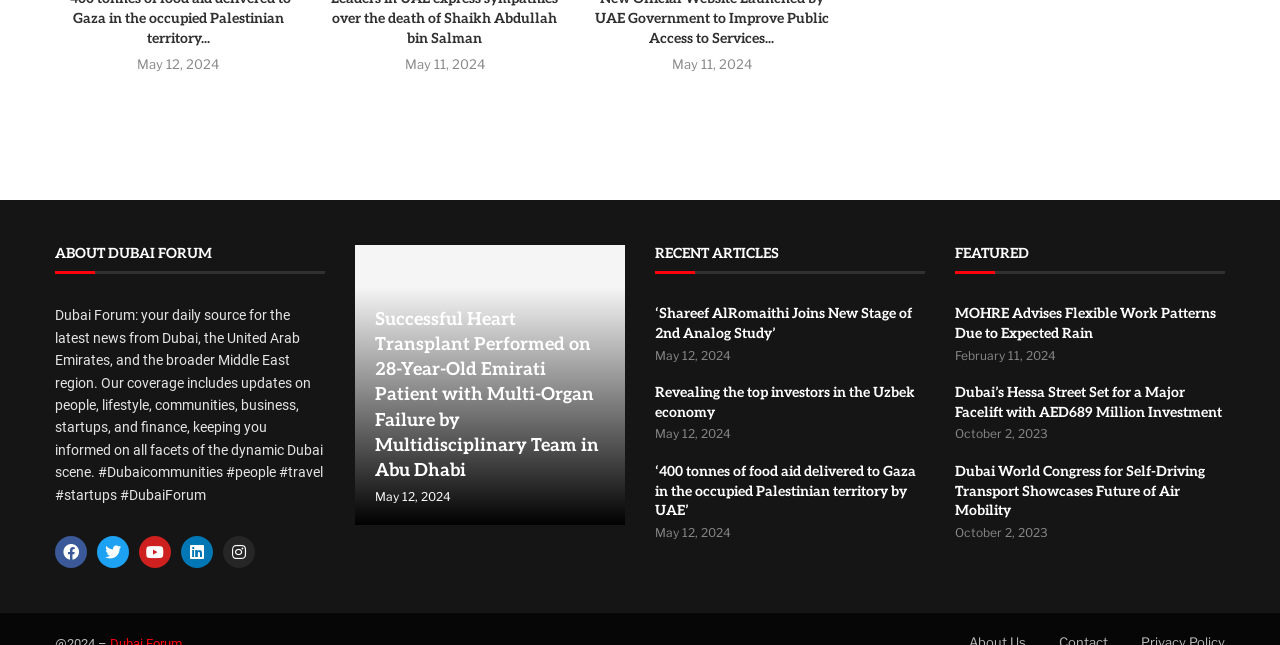Please identify the bounding box coordinates of the area that needs to be clicked to fulfill the following instruction: "Check recent articles."

[0.512, 0.38, 0.723, 0.421]